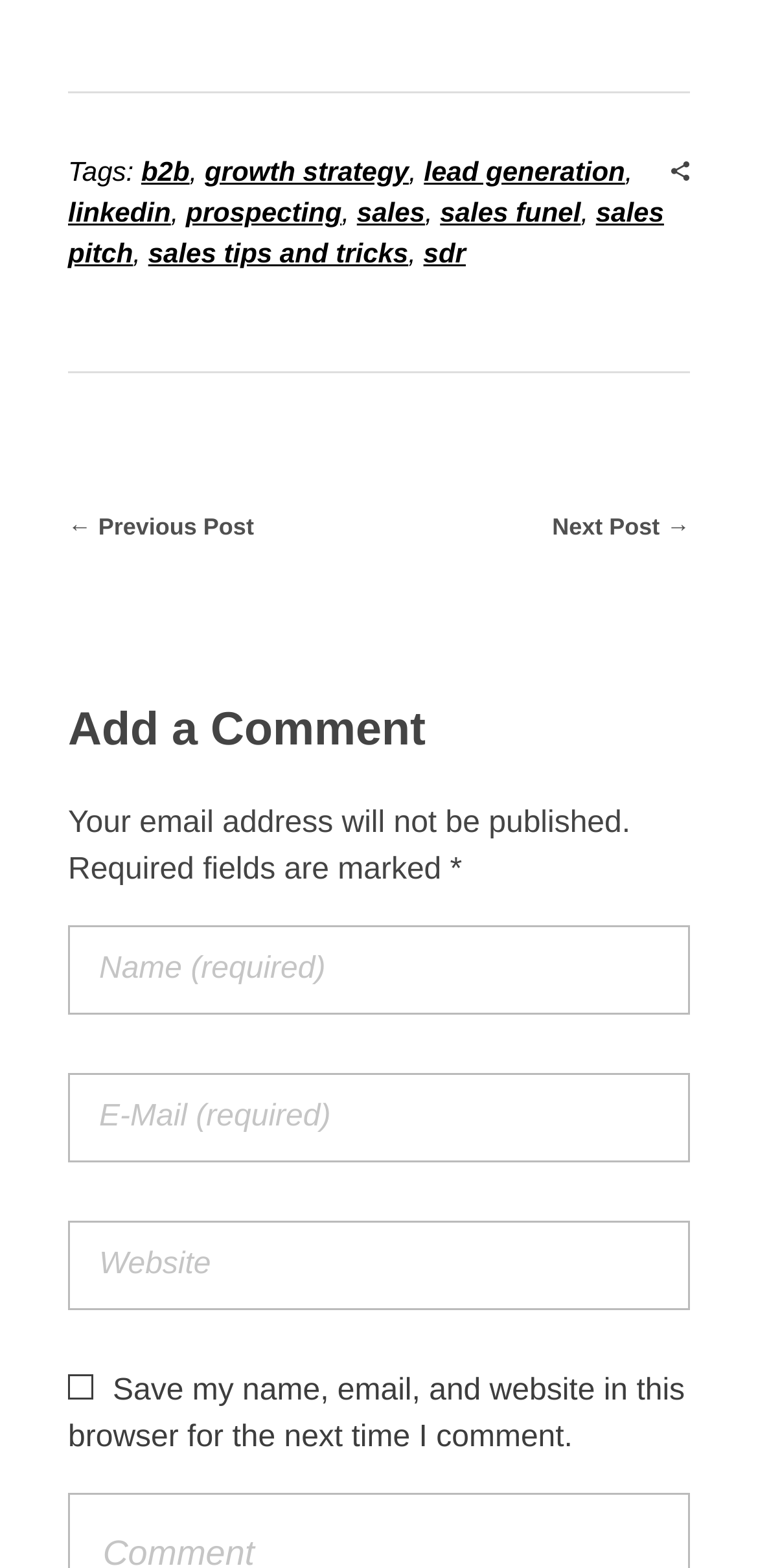Answer the following query concisely with a single word or phrase:
What is the purpose of the checkbox?

Save comment info